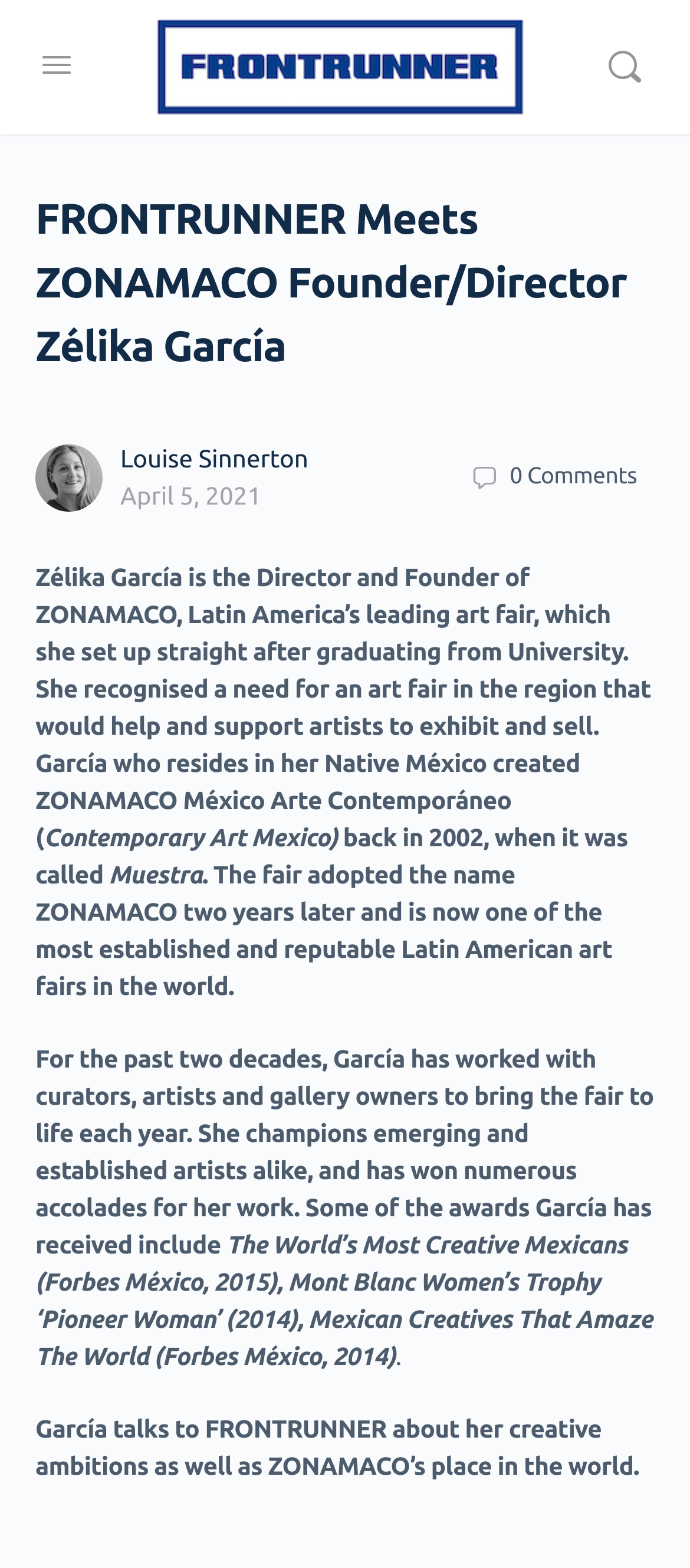Return the bounding box coordinates of the UI element that corresponds to this description: "Louise Sinnerton". The coordinates must be given as four float numbers in the range of 0 and 1, [left, top, right, bottom].

[0.174, 0.283, 0.447, 0.301]